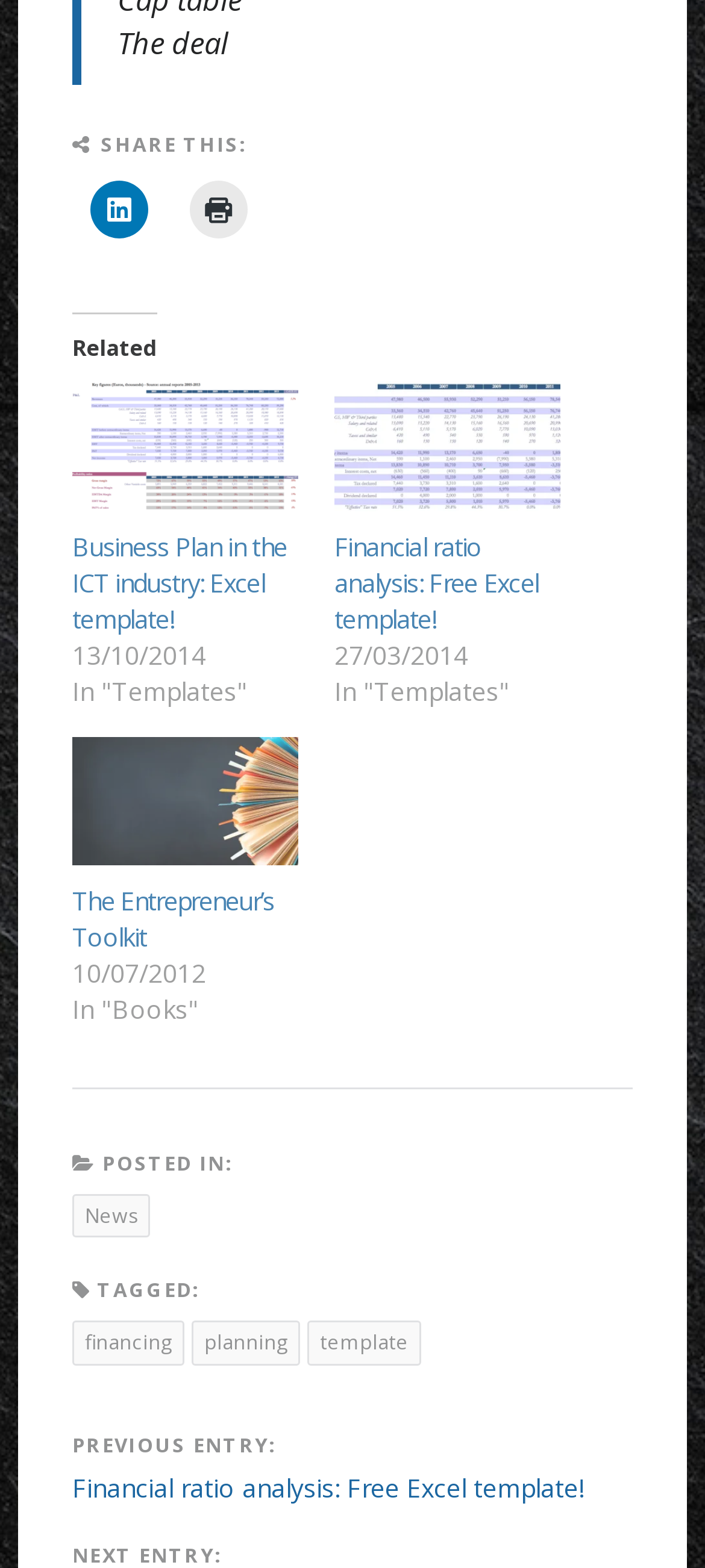Please identify the bounding box coordinates of where to click in order to follow the instruction: "Click to share on LinkedIn".

[0.128, 0.115, 0.21, 0.152]